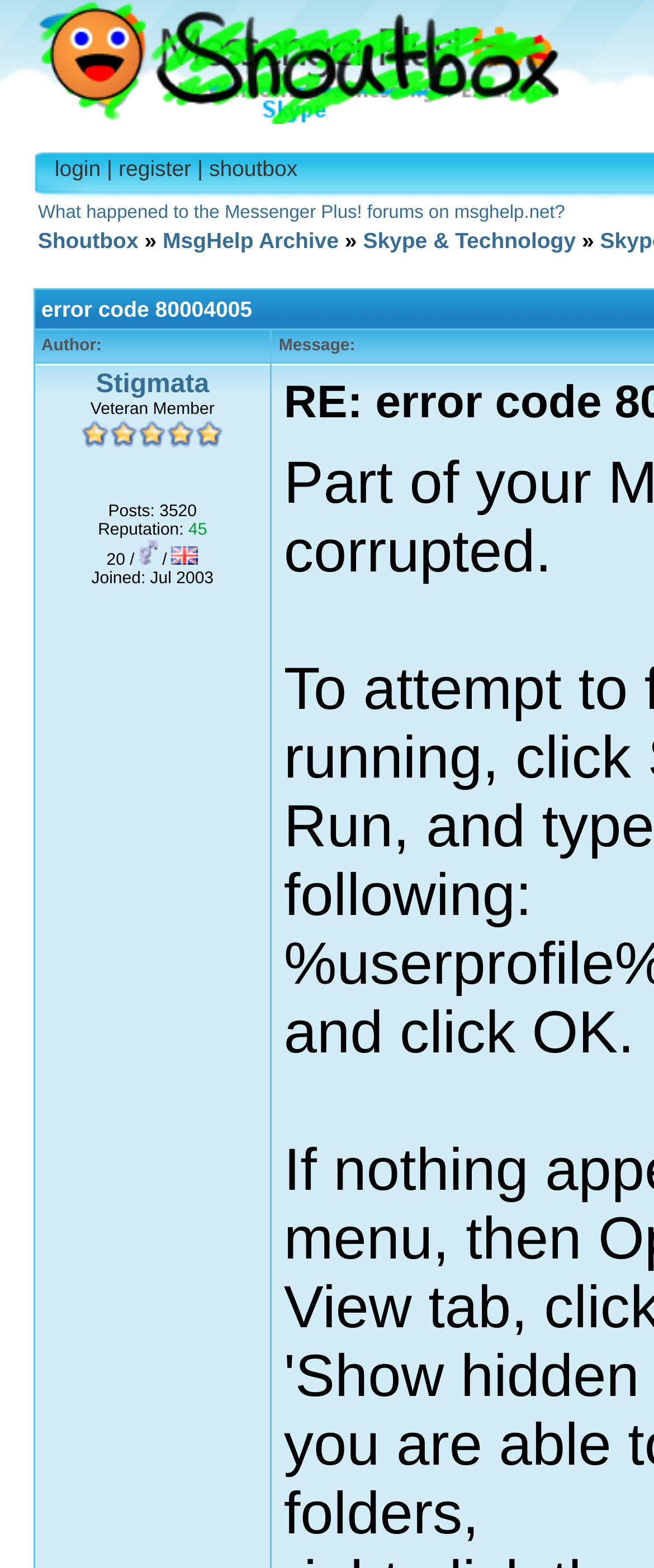Determine the bounding box coordinates of the region I should click to achieve the following instruction: "register for an account". Ensure the bounding box coordinates are four float numbers between 0 and 1, i.e., [left, top, right, bottom].

[0.181, 0.099, 0.292, 0.115]